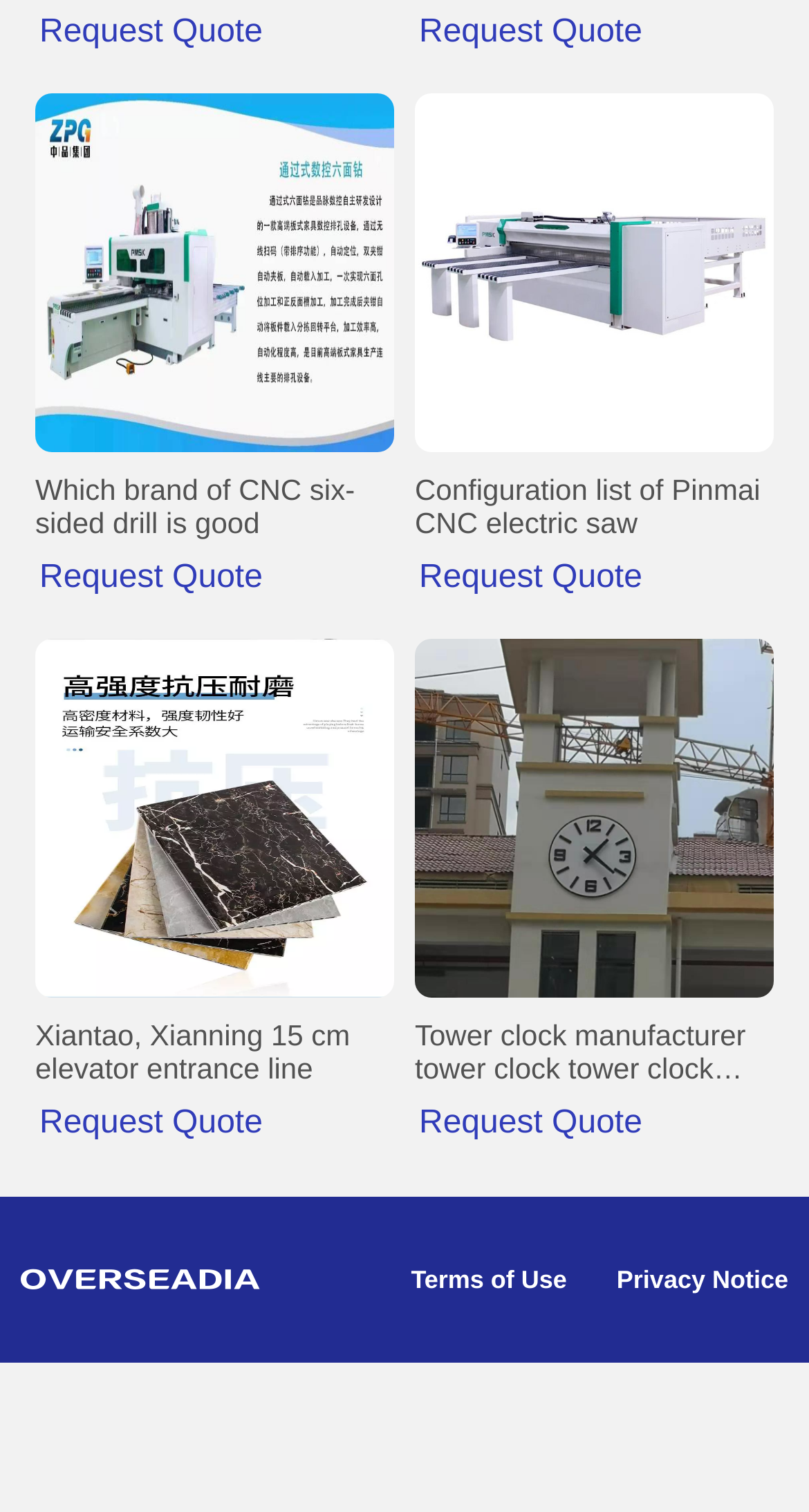Please provide the bounding box coordinates for the UI element as described: "Final Thoughts". The coordinates must be four floats between 0 and 1, represented as [left, top, right, bottom].

None